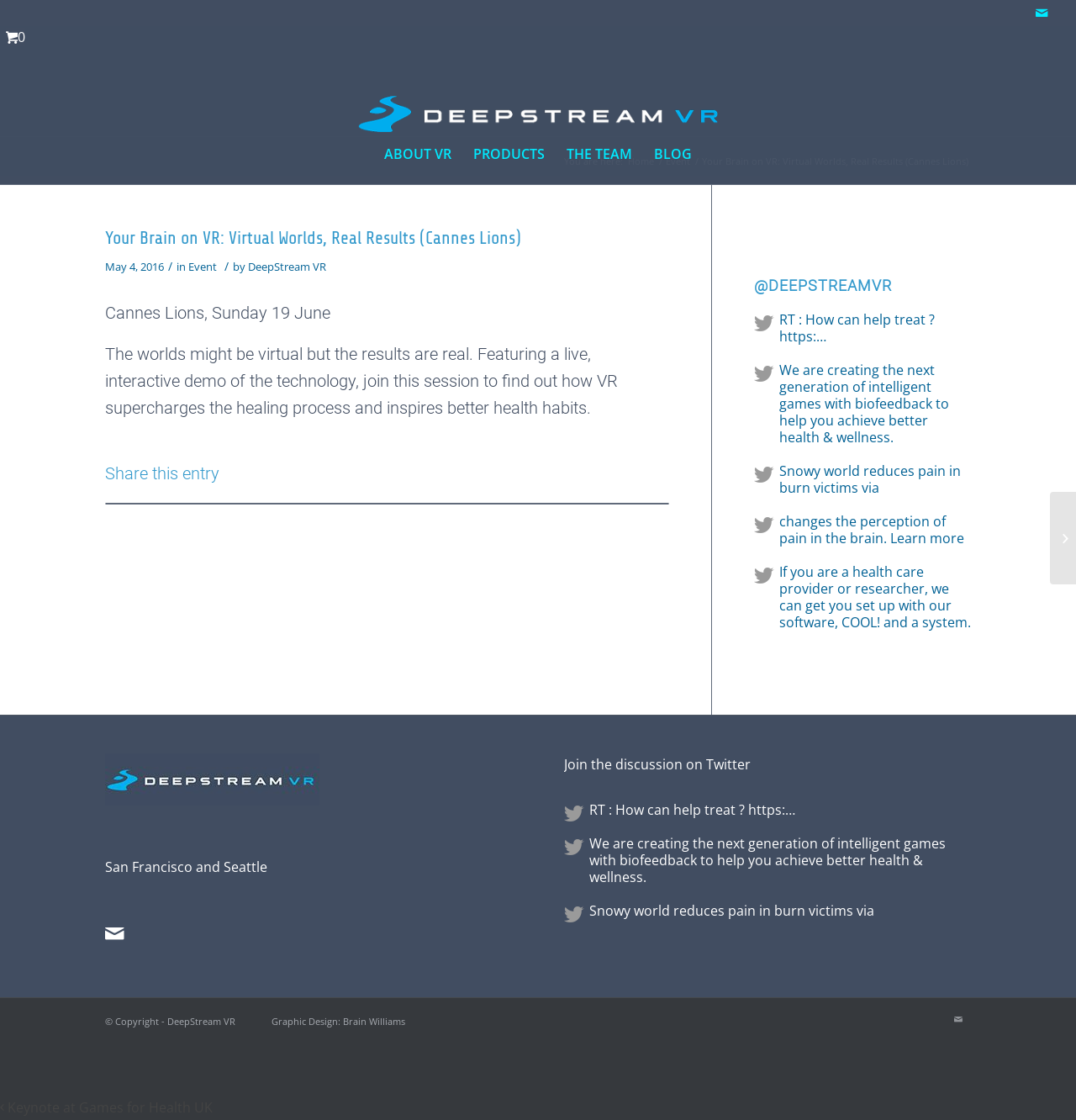Determine the bounding box for the described HTML element: "THE TEAM". Ensure the coordinates are four float numbers between 0 and 1 in the format [left, top, right, bottom].

[0.516, 0.119, 0.598, 0.156]